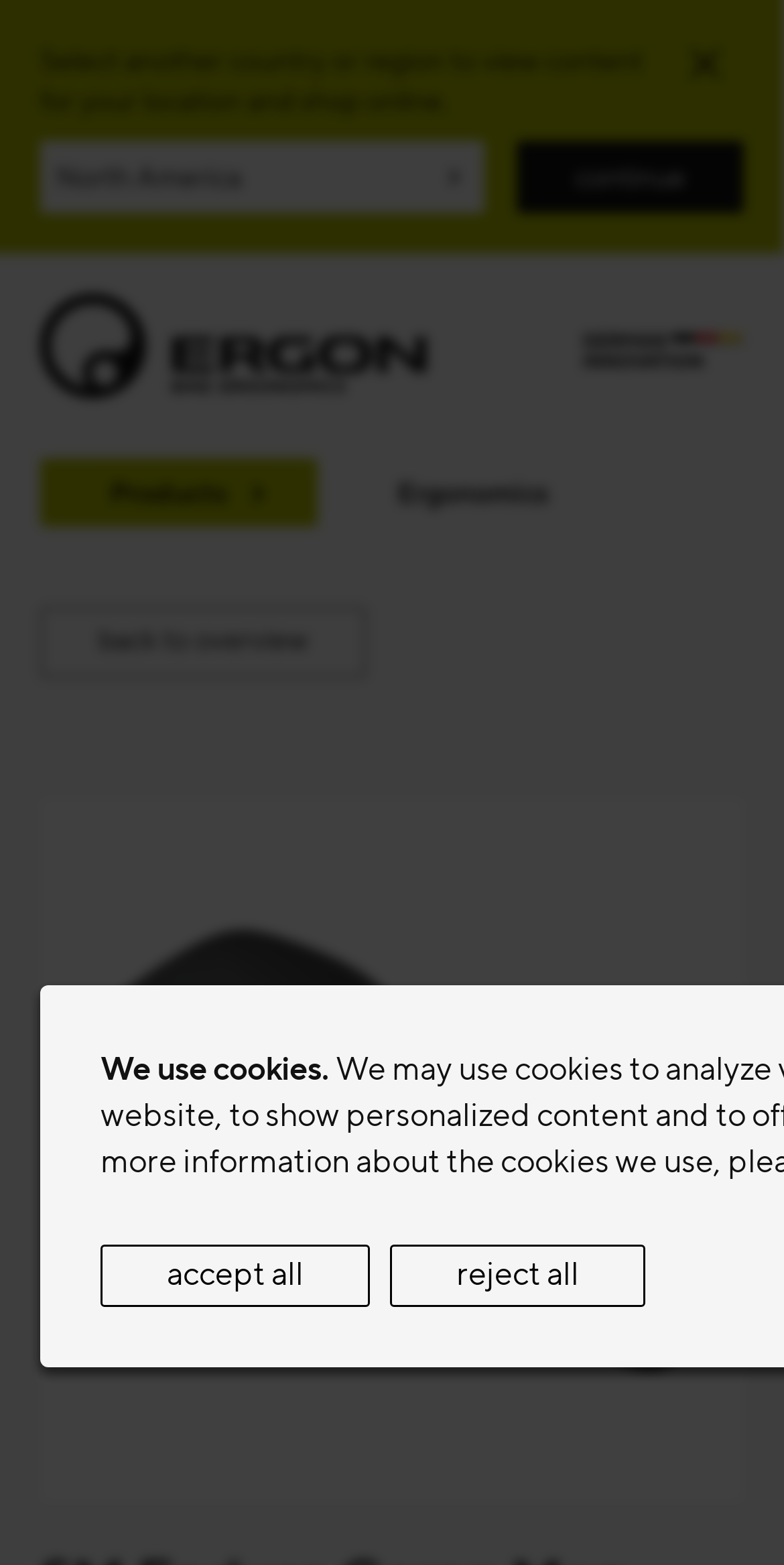Identify the bounding box coordinates of the clickable region necessary to fulfill the following instruction: "Go to Products". The bounding box coordinates should be four float numbers between 0 and 1, i.e., [left, top, right, bottom].

[0.051, 0.294, 0.404, 0.337]